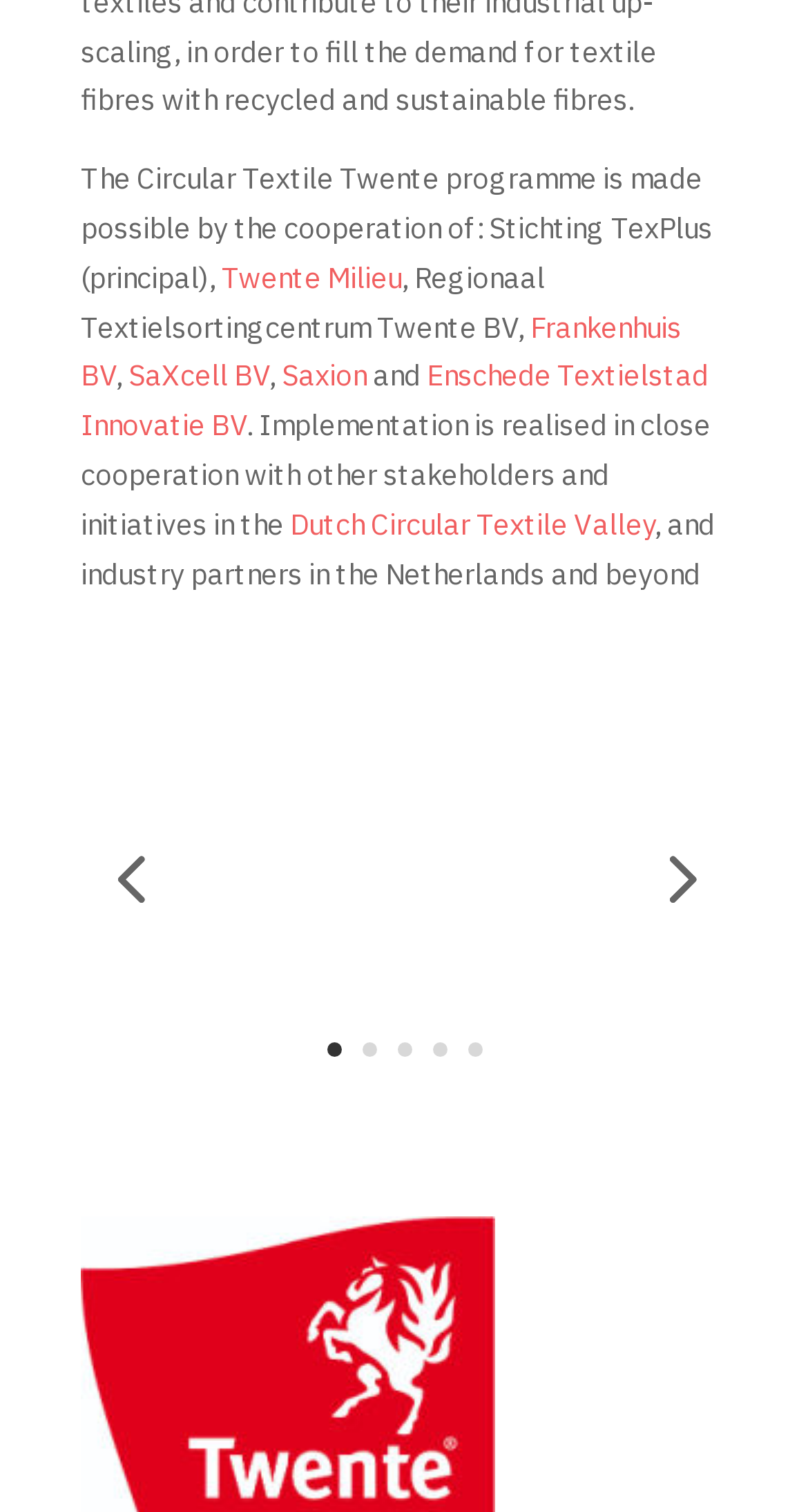Please specify the coordinates of the bounding box for the element that should be clicked to carry out this instruction: "Learn more about group benefits". The coordinates must be four float numbers between 0 and 1, formatted as [left, top, right, bottom].

None